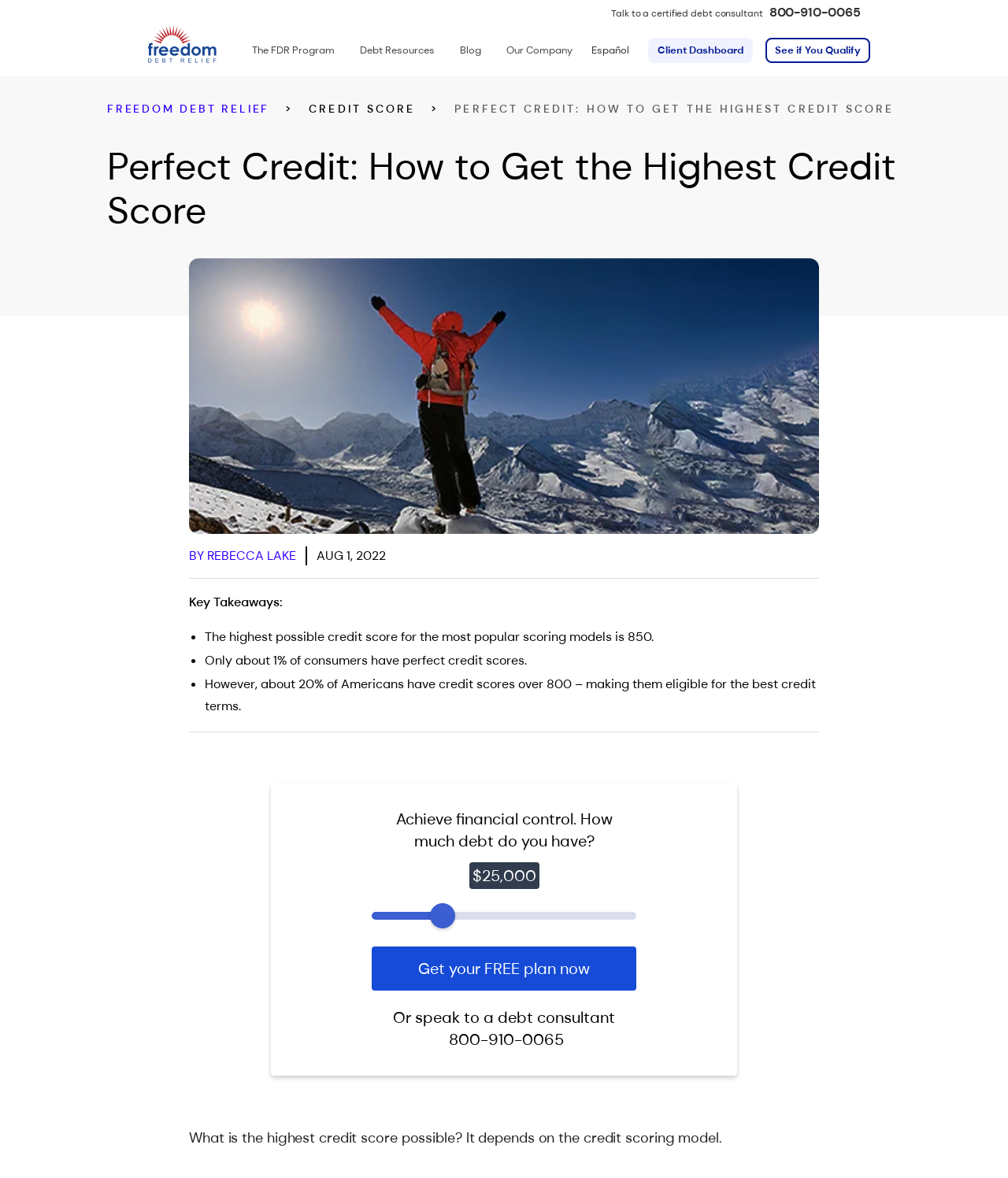Identify the bounding box coordinates for the region of the element that should be clicked to carry out the instruction: "Click the 'Español' link". The bounding box coordinates should be four float numbers between 0 and 1, i.e., [left, top, right, bottom].

[0.586, 0.037, 0.624, 0.048]